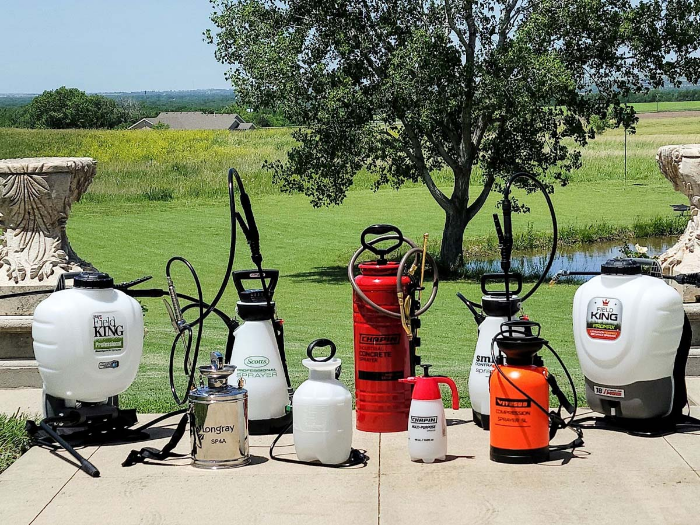Describe every aspect of the image in detail.

The image showcases an array of garden pump sprayers arranged strategically on a stone surface, with a vibrant green landscape visible in the background. This diverse collection features various models, including the notable "Field King" sprayers, a compact red sprayer, and several other sprayers in different colors and sizes, each designed for specific gardening tasks. The scene is set against a lush backdrop of trees and open fields, emphasizing the practicality of these tools for enhancing gardening efficiency. This setup visually represents the topic discussed in the article titled "4 Best Garden Pump Sprayers," highlighting the significance of choosing the right equipment for improving gardening performance.